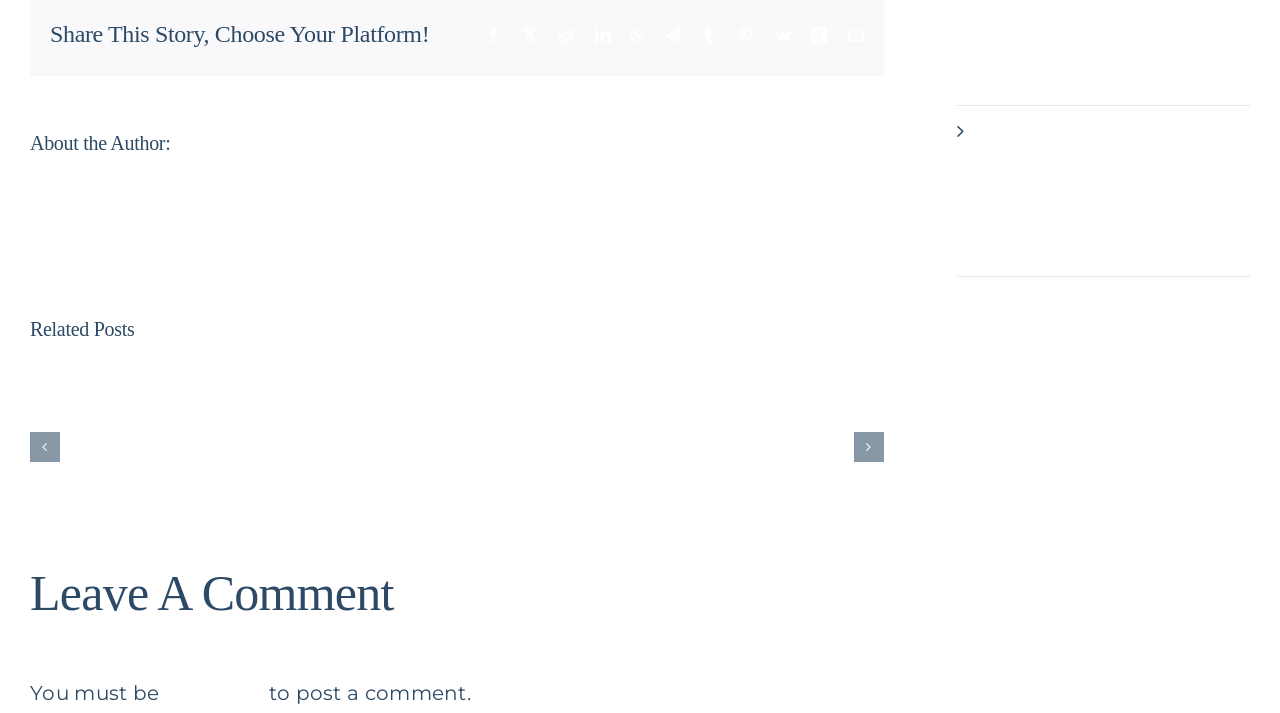What is the author's name?
Answer the question in as much detail as possible.

The author's name is mentioned in the heading 'About the Author: greython' which is located at the top of the webpage, indicating that the author's name is greython.